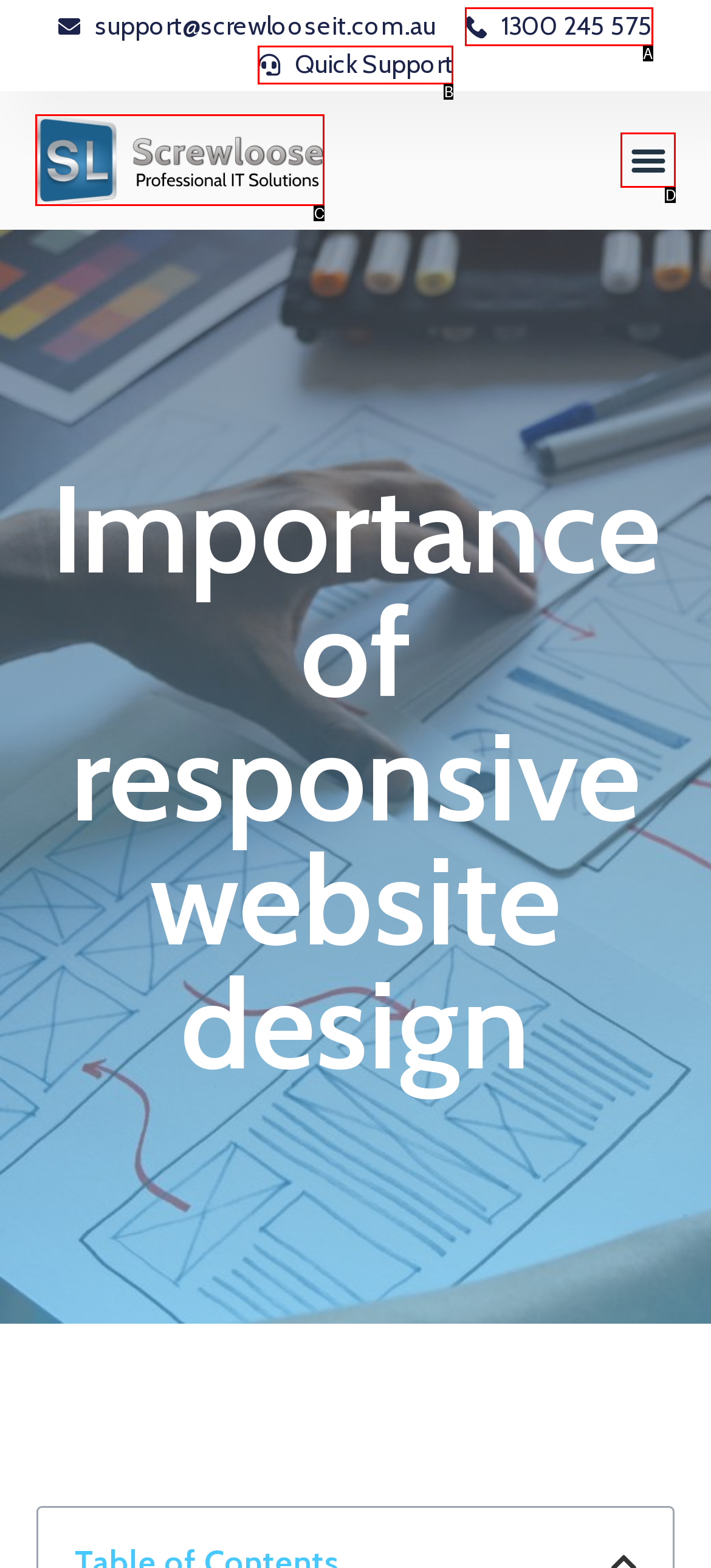Select the option that corresponds to the description: 1300 245 575
Respond with the letter of the matching choice from the options provided.

A